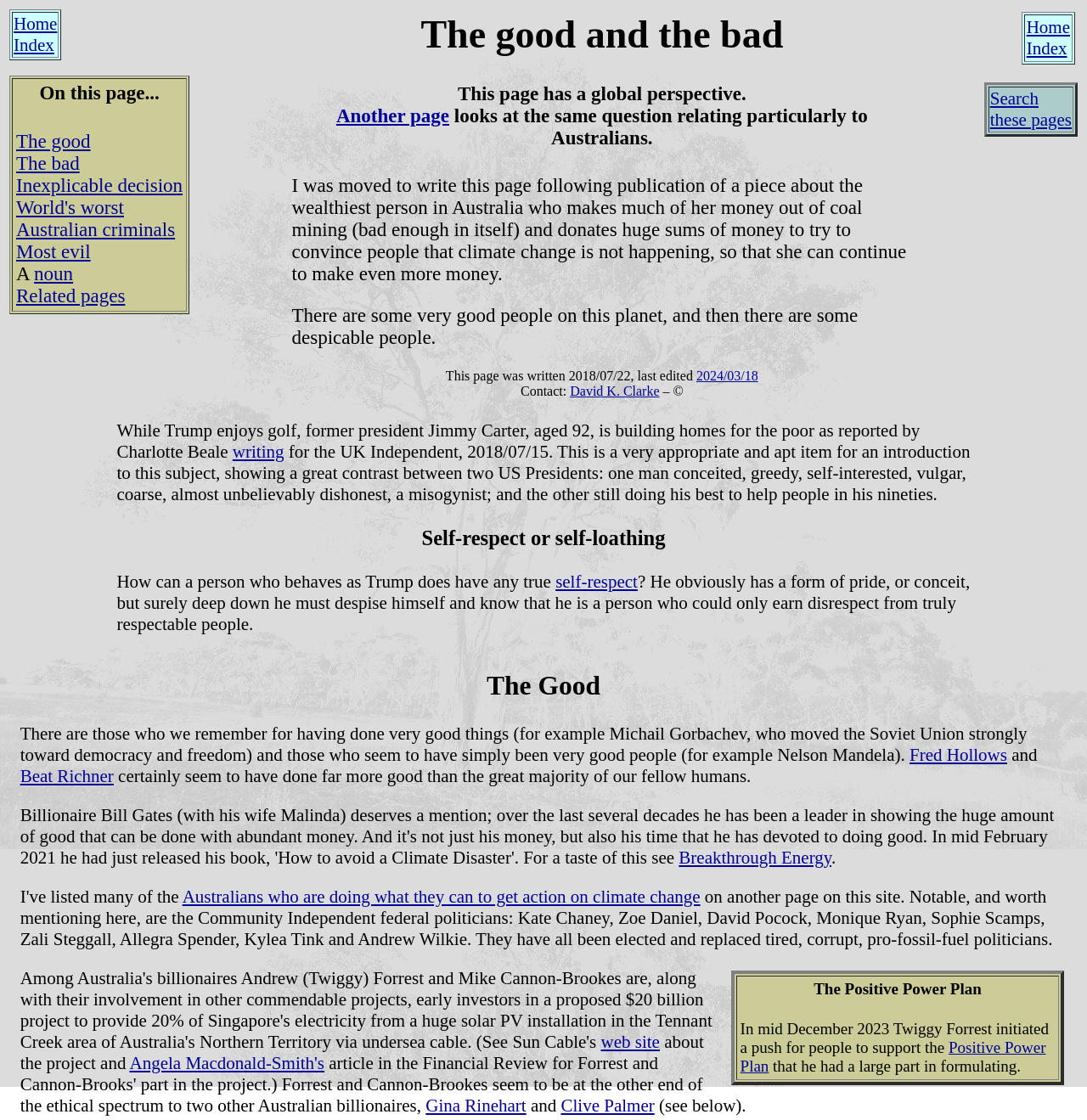Based on the element description, predict the bounding box coordinates (top-left x, top-left y, bottom-right x, bottom-right y) for the UI element in the screenshot: Fred Hollows

[0.837, 0.665, 0.926, 0.683]